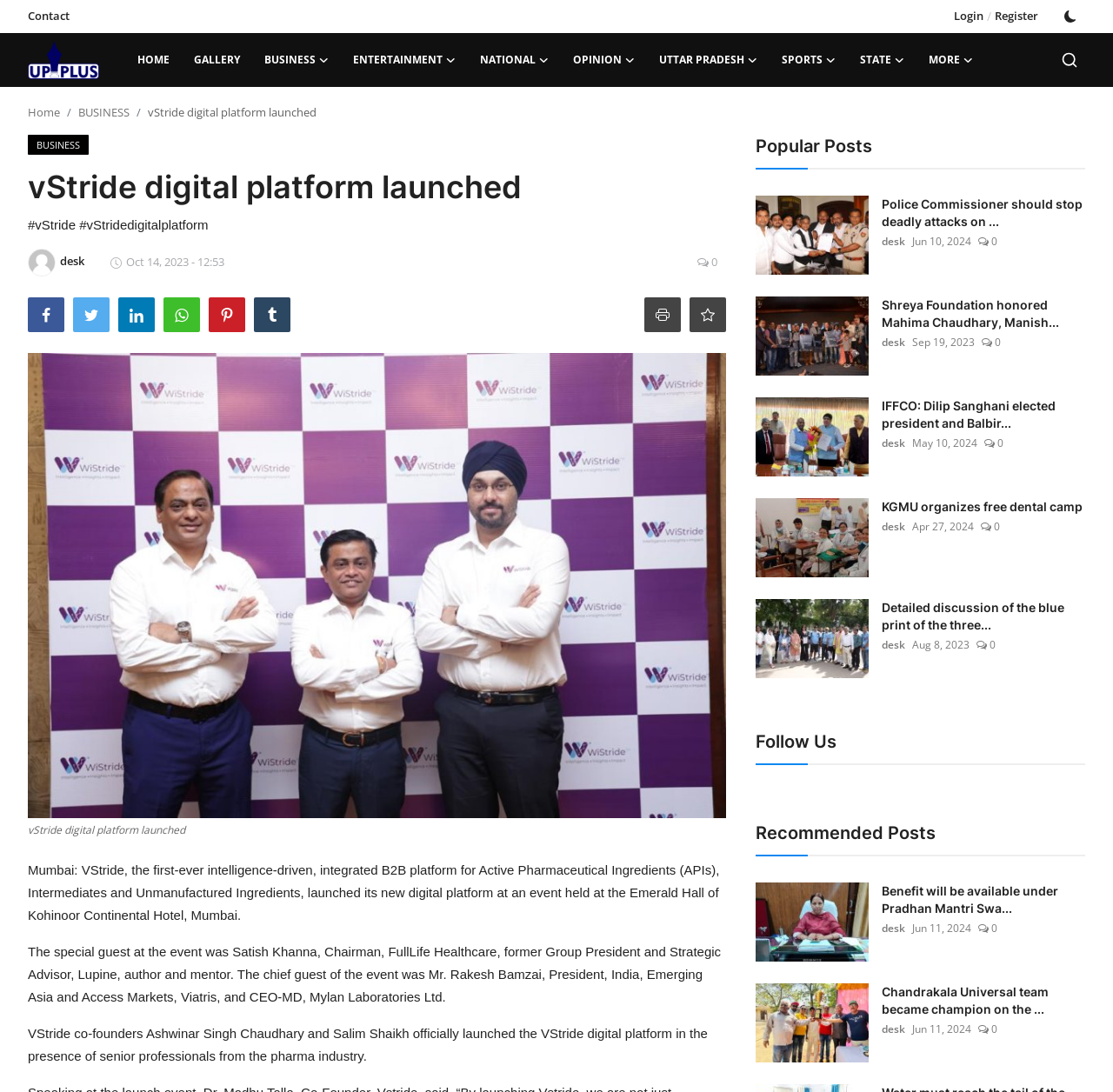Please determine the bounding box coordinates of the element to click in order to execute the following instruction: "View the gallery". The coordinates should be four float numbers between 0 and 1, specified as [left, top, right, bottom].

[0.164, 0.03, 0.227, 0.079]